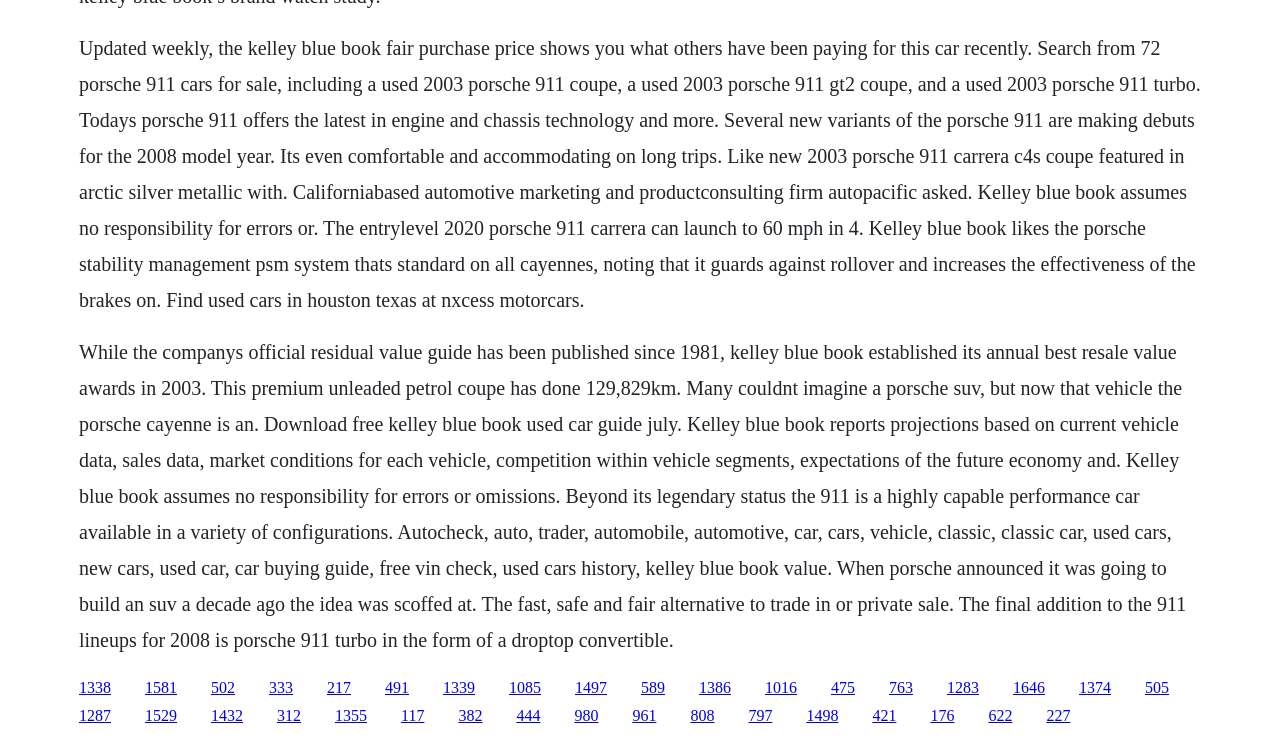Use one word or a short phrase to answer the question provided: 
What is the Porsche Cayenne?

Porsche SUV